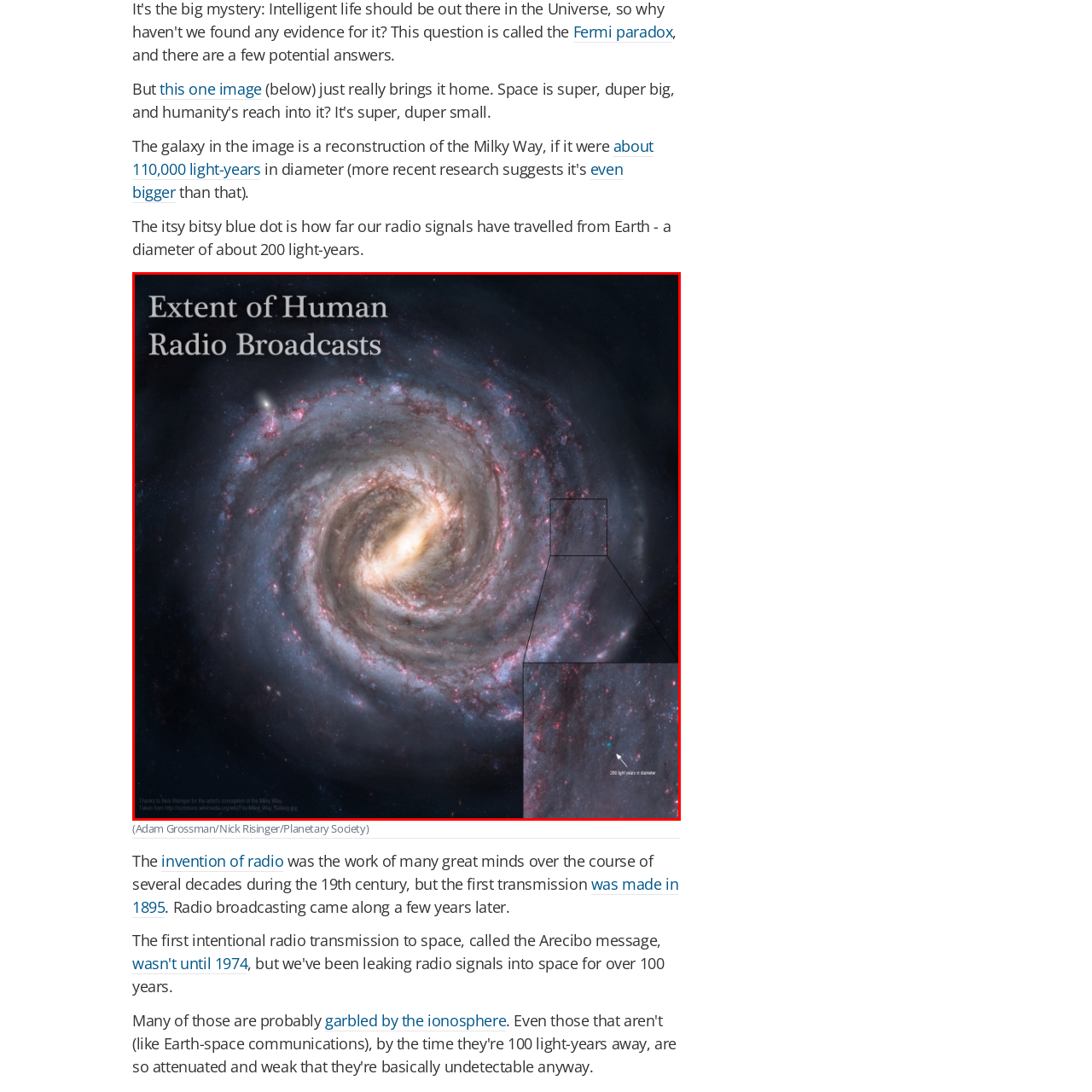Focus on the area marked by the red boundary, Who contributed to creating this artistic depiction? Answer concisely with a single word or phrase.

Nick Risinger